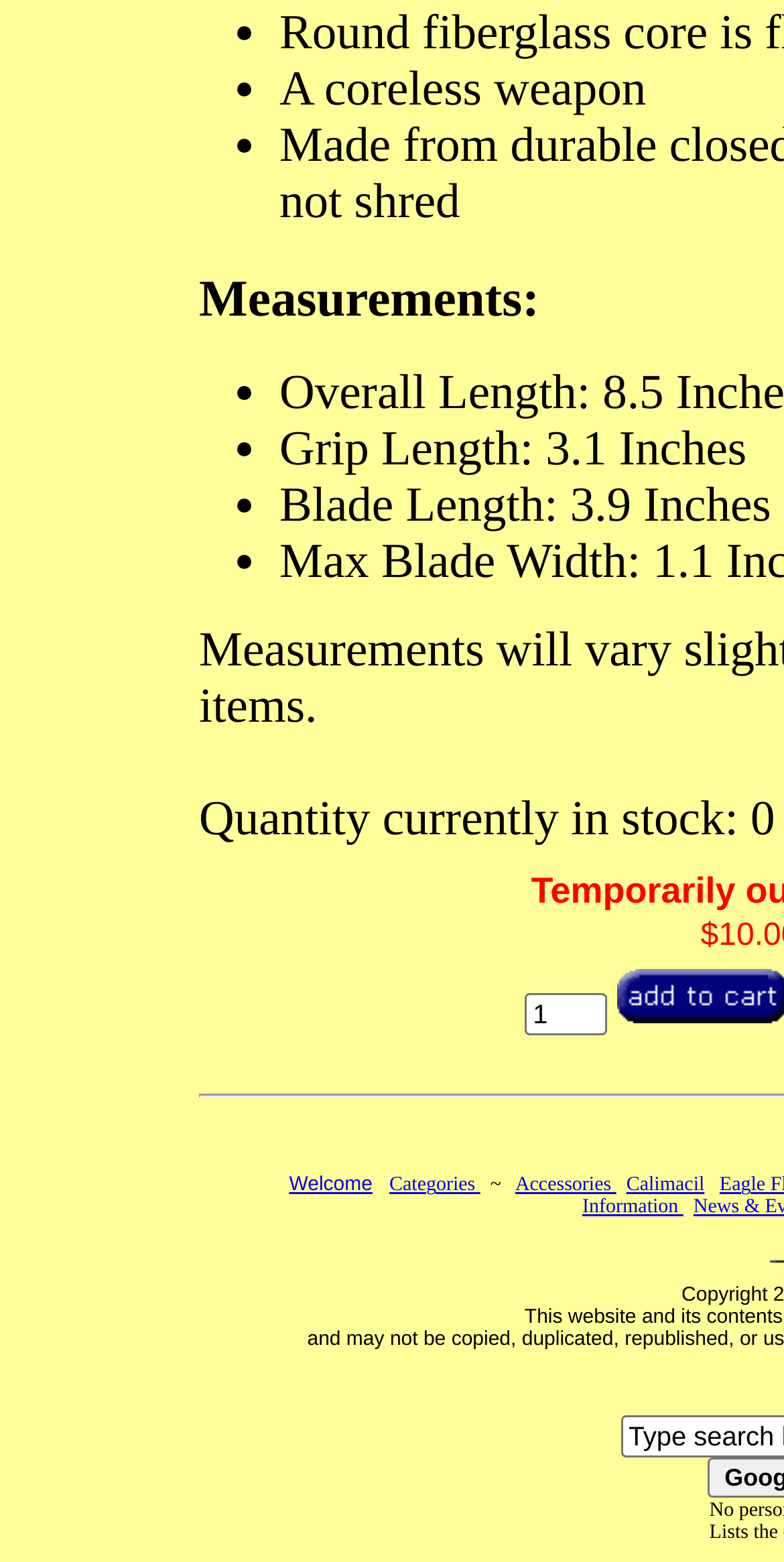What is the purpose of the textbox?
Based on the screenshot, provide a one-word or short-phrase response.

To input quantity